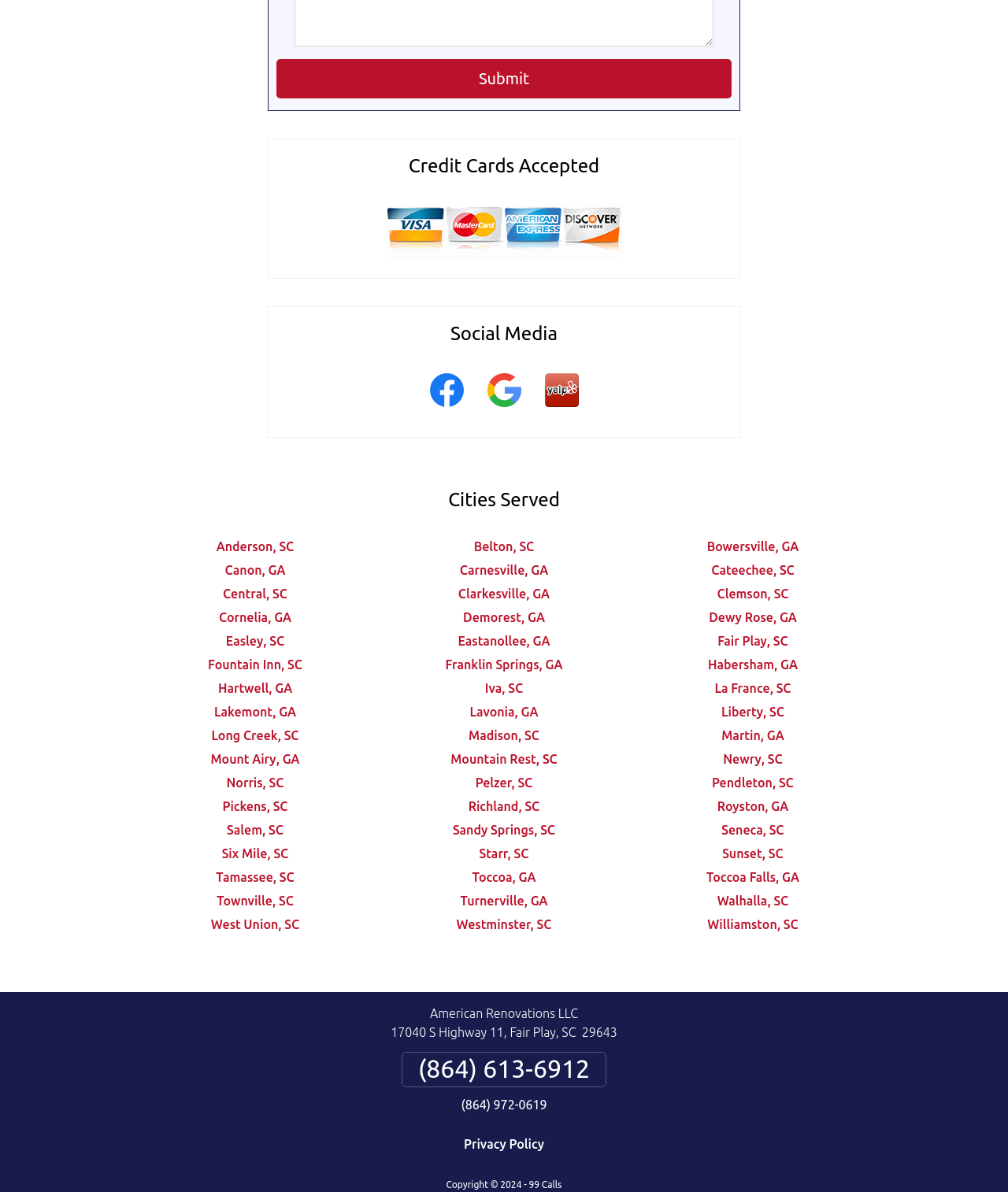Pinpoint the bounding box coordinates of the element to be clicked to execute the instruction: "Click the 'Submit' button".

[0.274, 0.05, 0.726, 0.083]